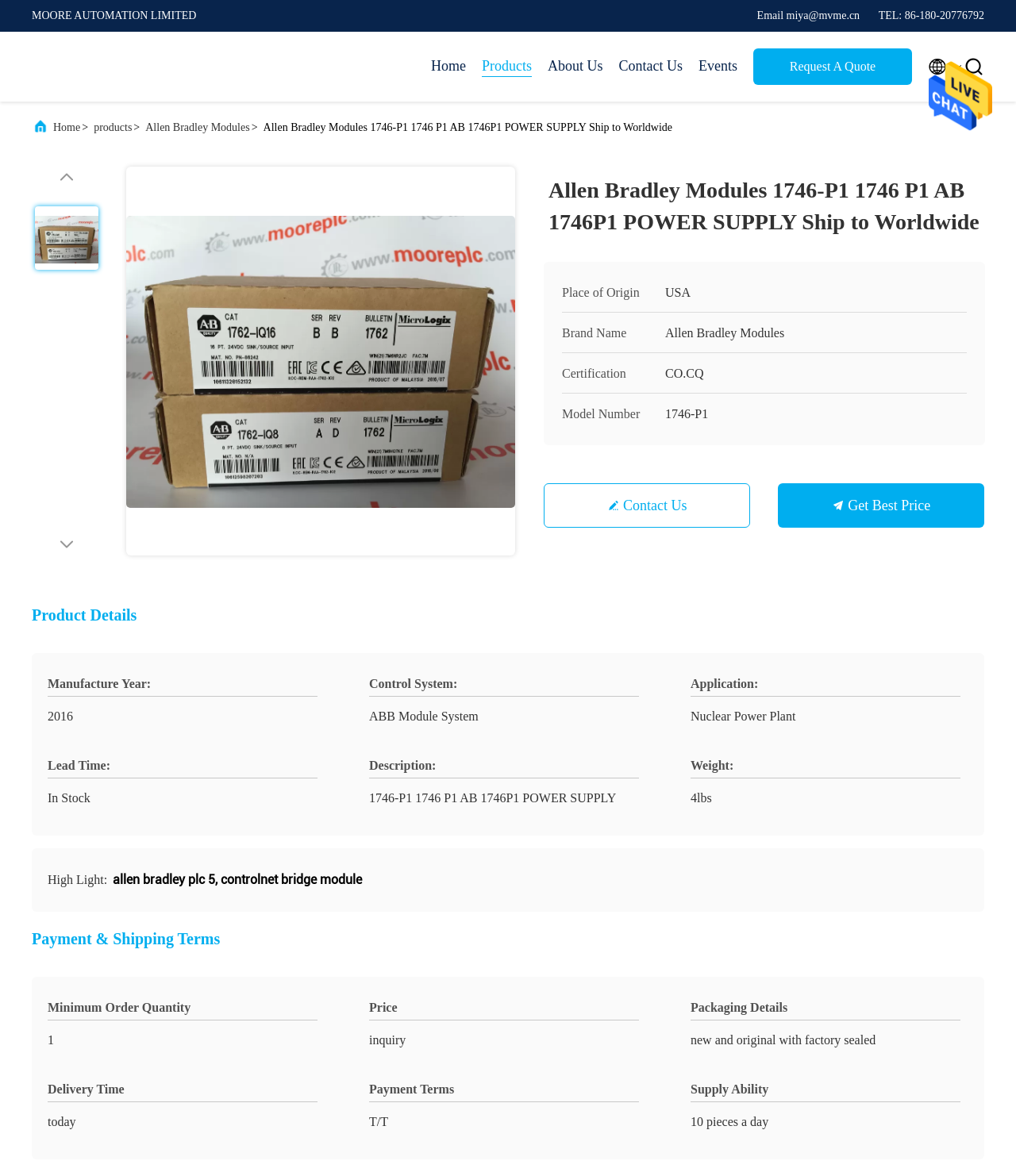What is the application of the product?
Using the screenshot, give a one-word or short phrase answer.

Nuclear Power Plant